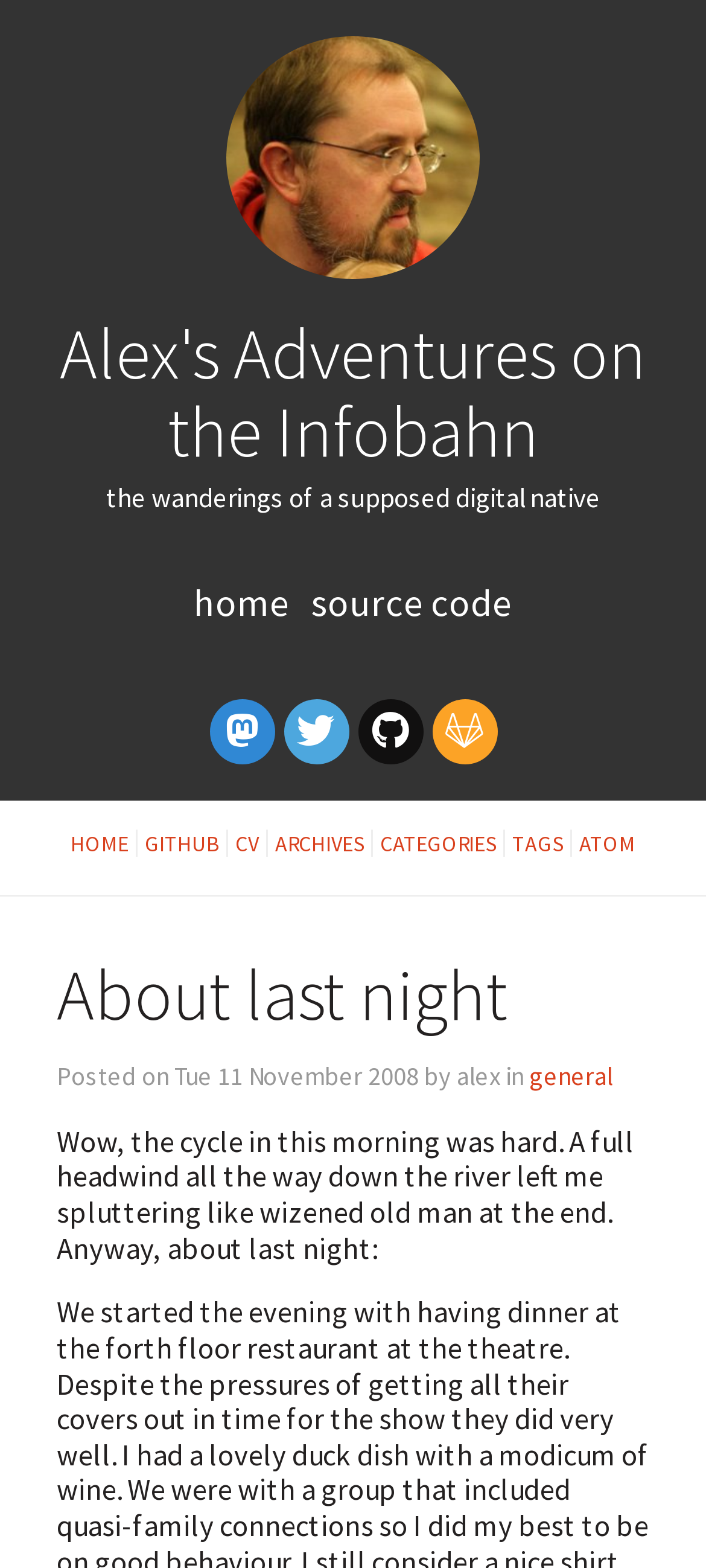How many social media links are there?
Based on the image, answer the question with as much detail as possible.

I counted the number of social media links by looking at the link elements with icons, which are located near the top of the page. There are four of them, represented by the icons '', '', '', and ''.